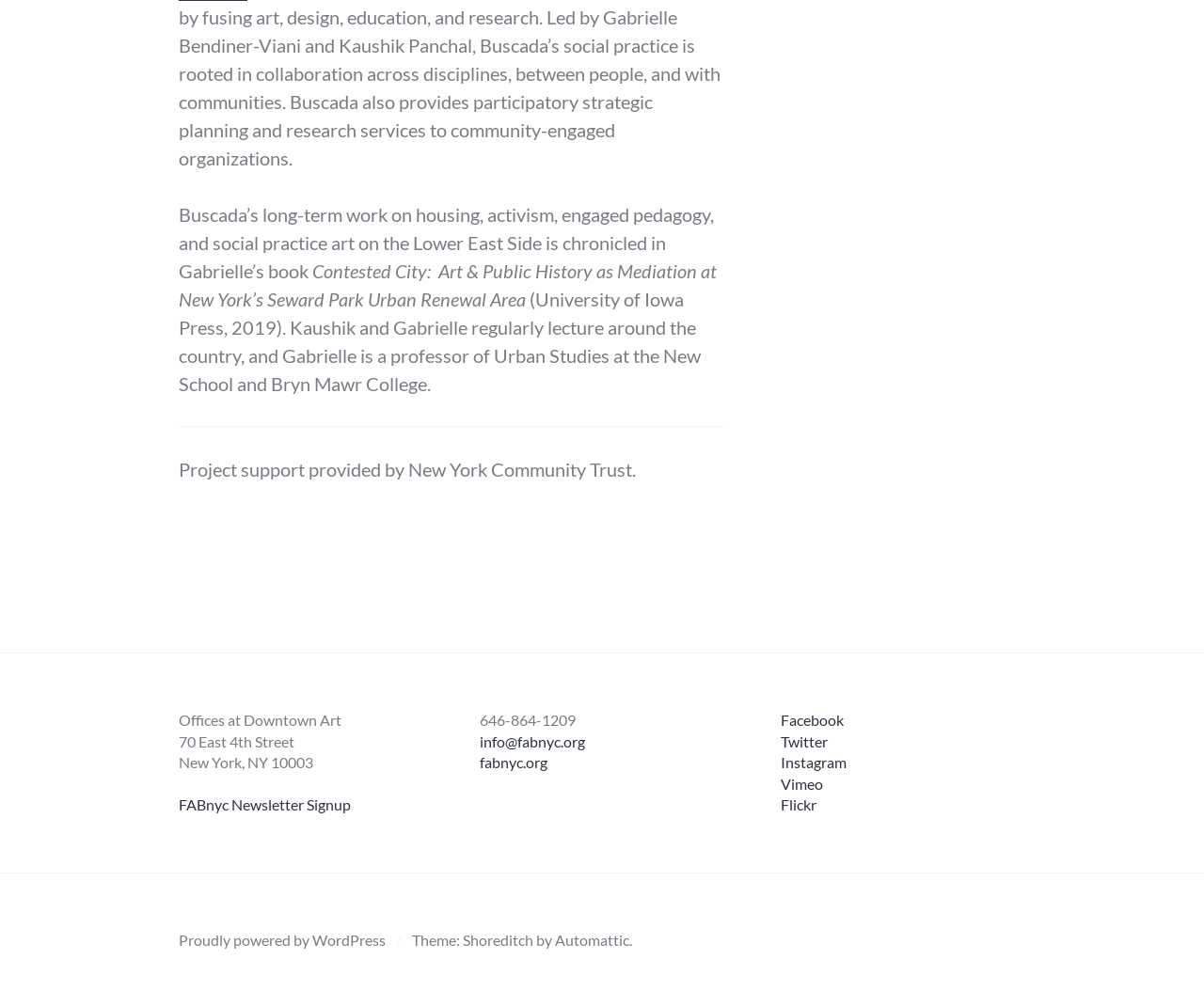Locate the bounding box coordinates of the clickable region to complete the following instruction: "Visit FABnyc website."

[0.398, 0.748, 0.455, 0.766]